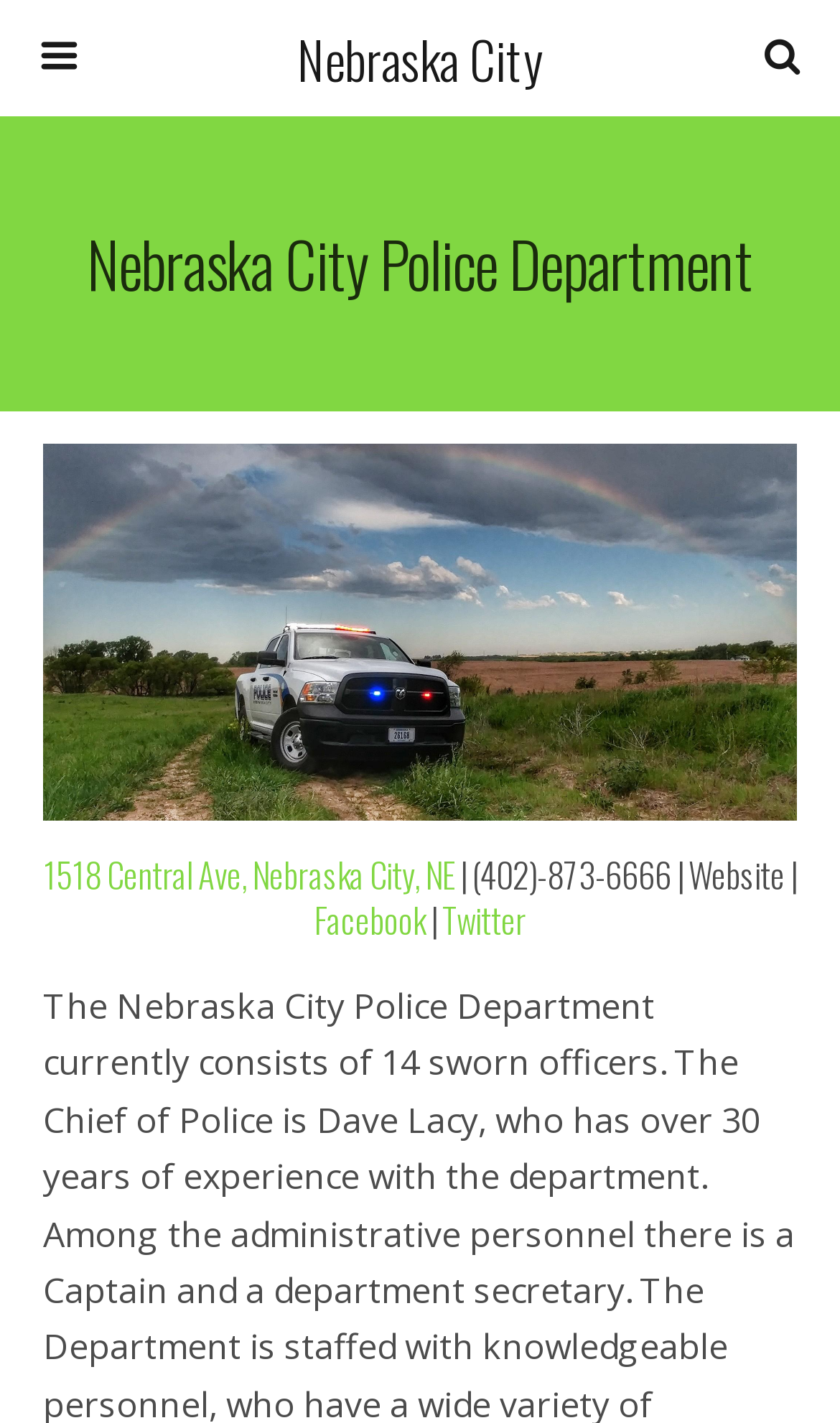Identify the bounding box coordinates for the UI element described as follows: name="s" placeholder="Search this website…". Use the format (top-left x, top-left y, bottom-right x, bottom-right y) and ensure all values are floating point numbers between 0 and 1.

[0.051, 0.089, 0.754, 0.13]